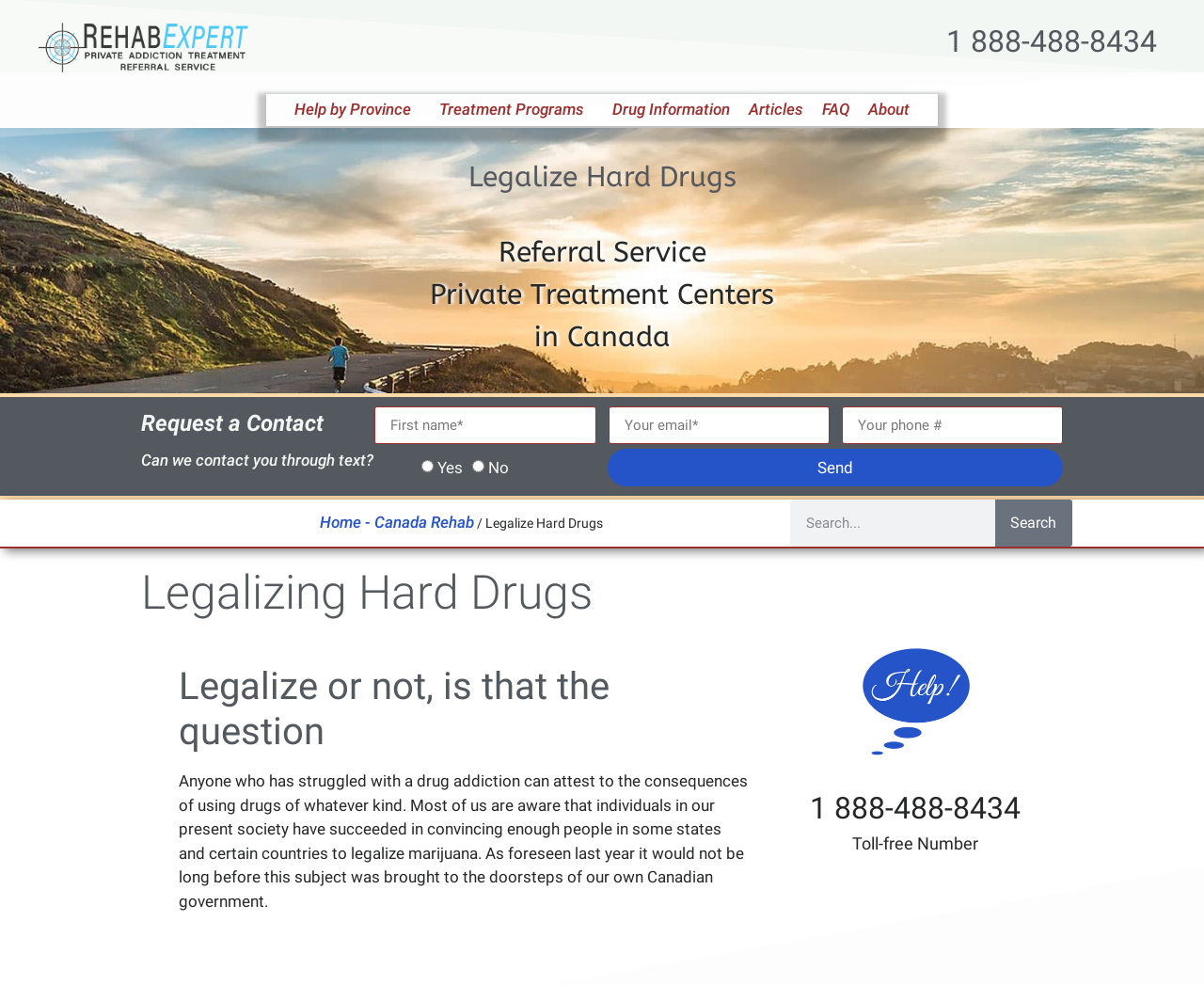Give a one-word or short phrase answer to this question: 
What is the purpose of the referral service?

Private Treatment Centers